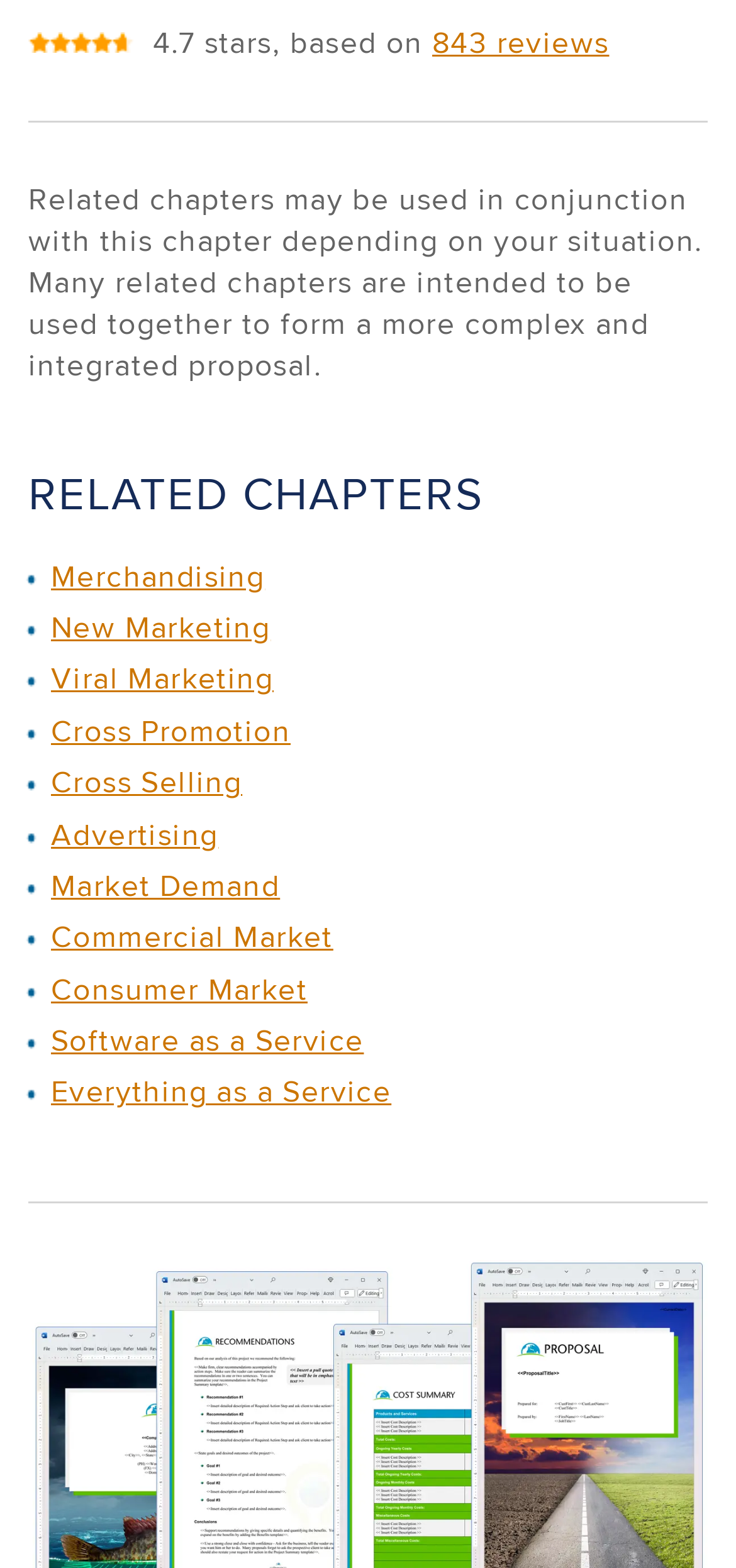Locate the bounding box coordinates of the clickable part needed for the task: "read about RELATED CHAPTERS".

[0.038, 0.297, 0.962, 0.33]